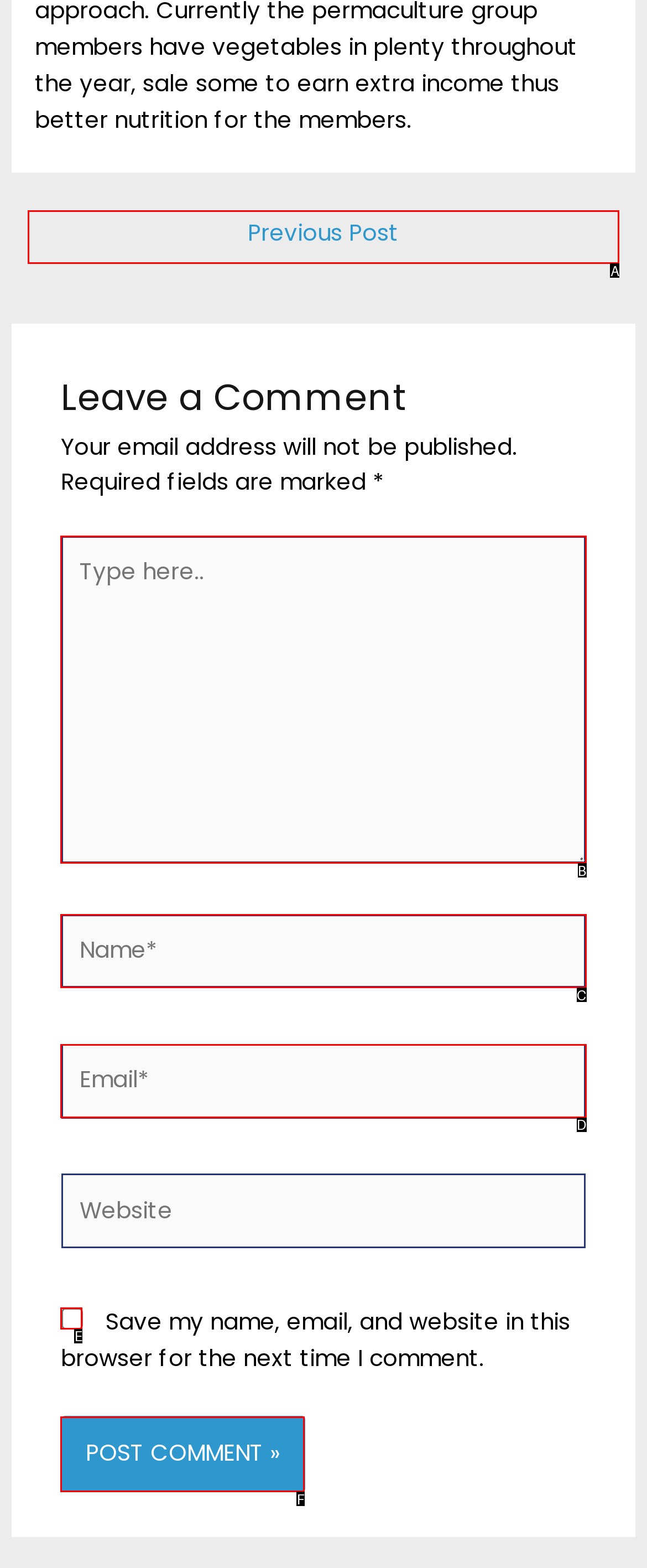From the options presented, which lettered element matches this description: ← Previous Post
Reply solely with the letter of the matching option.

A